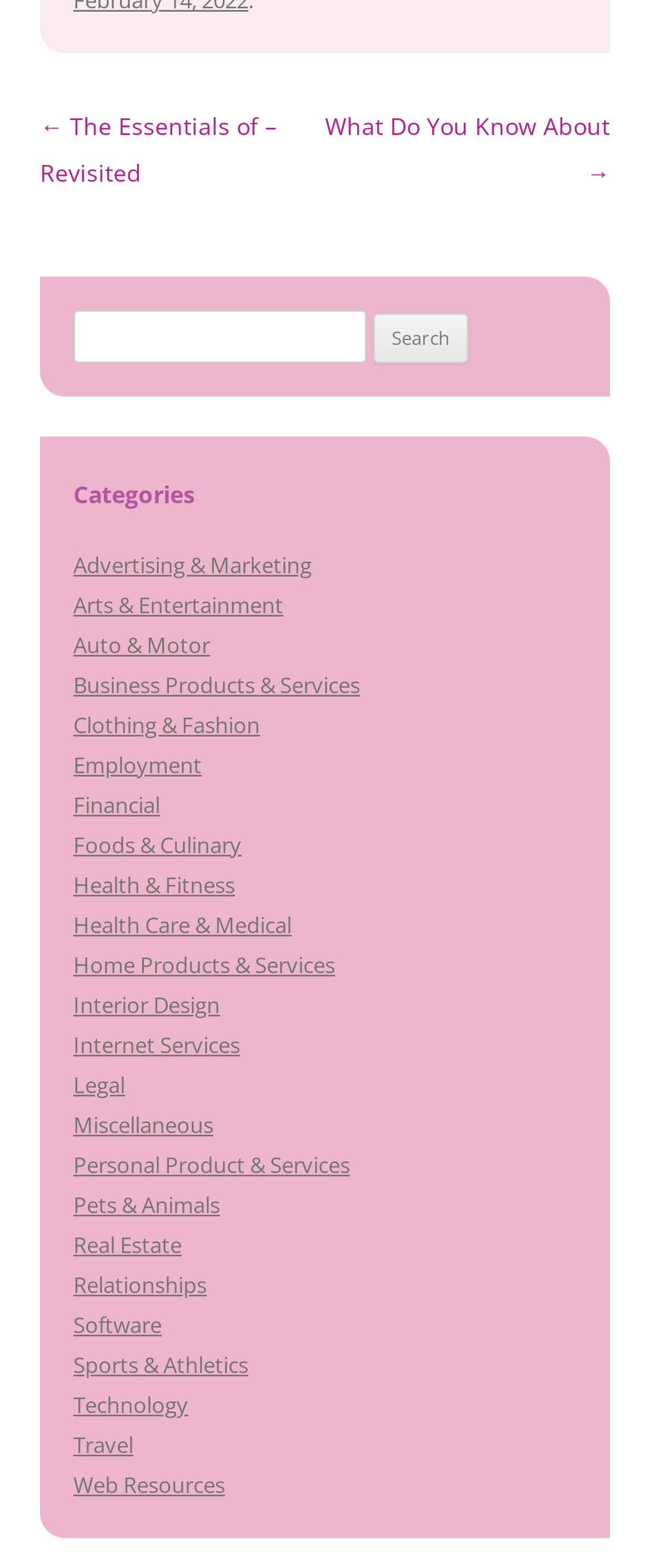Respond to the question with just a single word or phrase: 
How many categories are listed on the webpage?

26